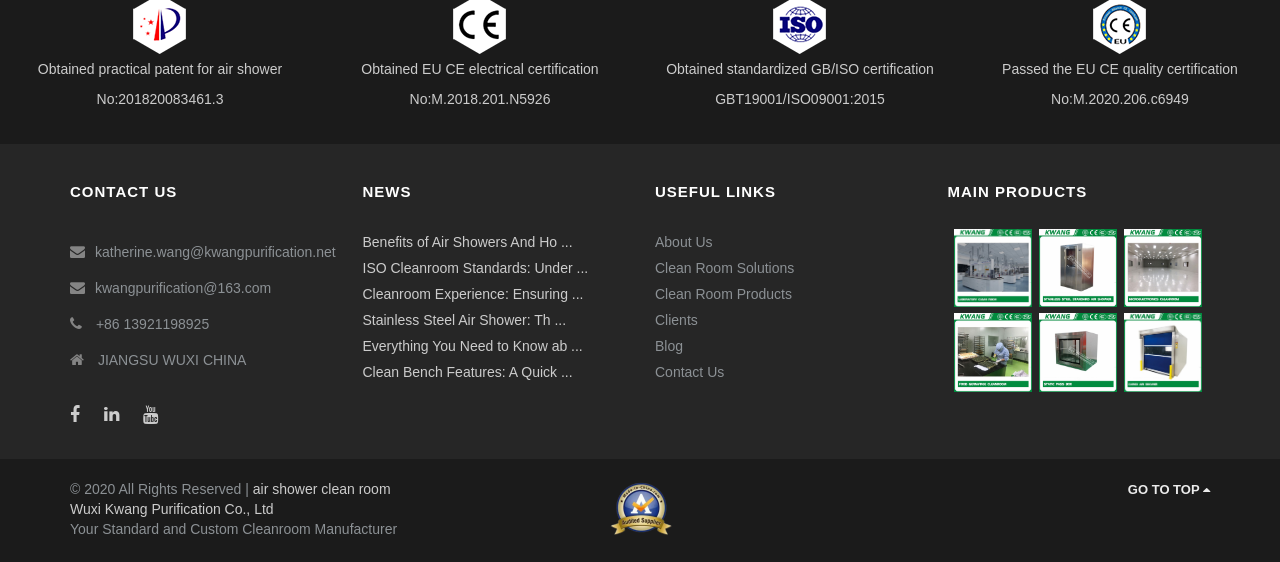Using the webpage screenshot, locate the HTML element that fits the following description and provide its bounding box: "About Us".

[0.512, 0.416, 0.557, 0.444]